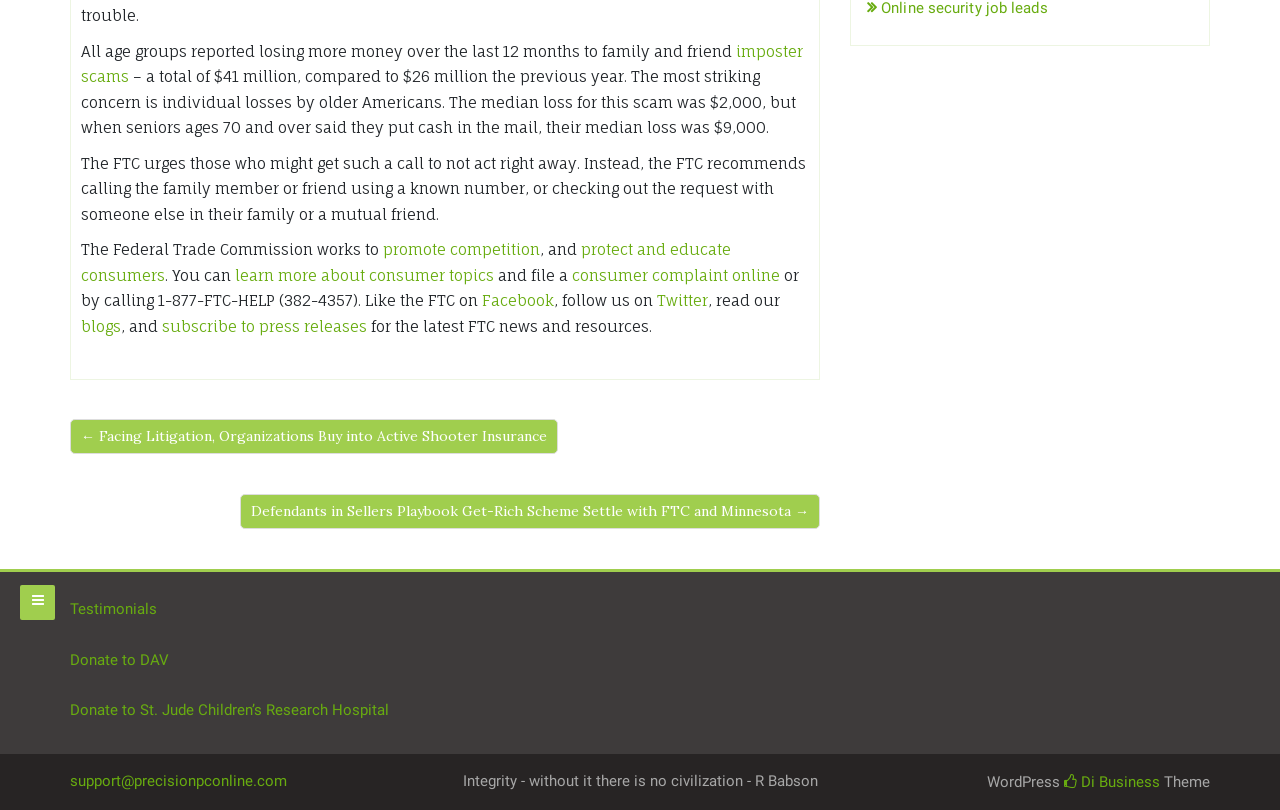Please determine the bounding box coordinates for the UI element described as: "learn more about consumer topics".

[0.184, 0.328, 0.386, 0.352]